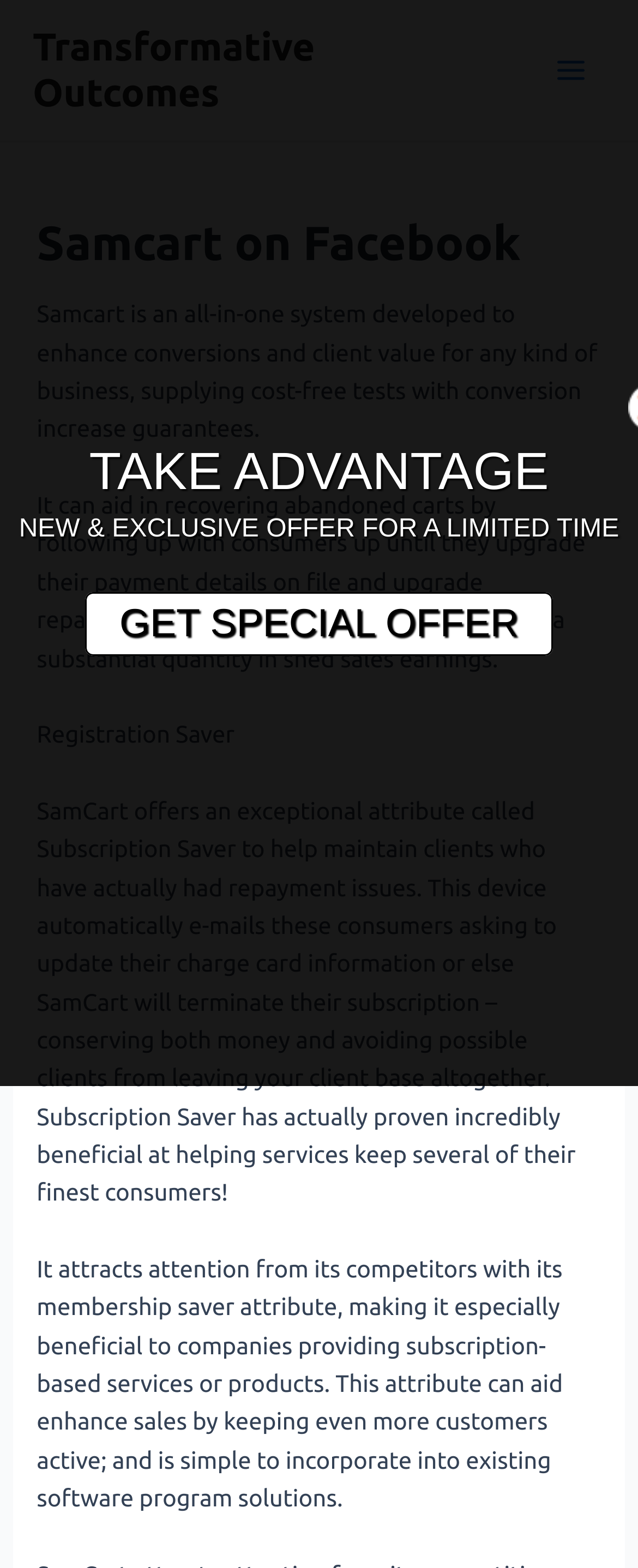What is the purpose of Subscription Saver?
Look at the image and respond with a single word or a short phrase.

Help maintain clients